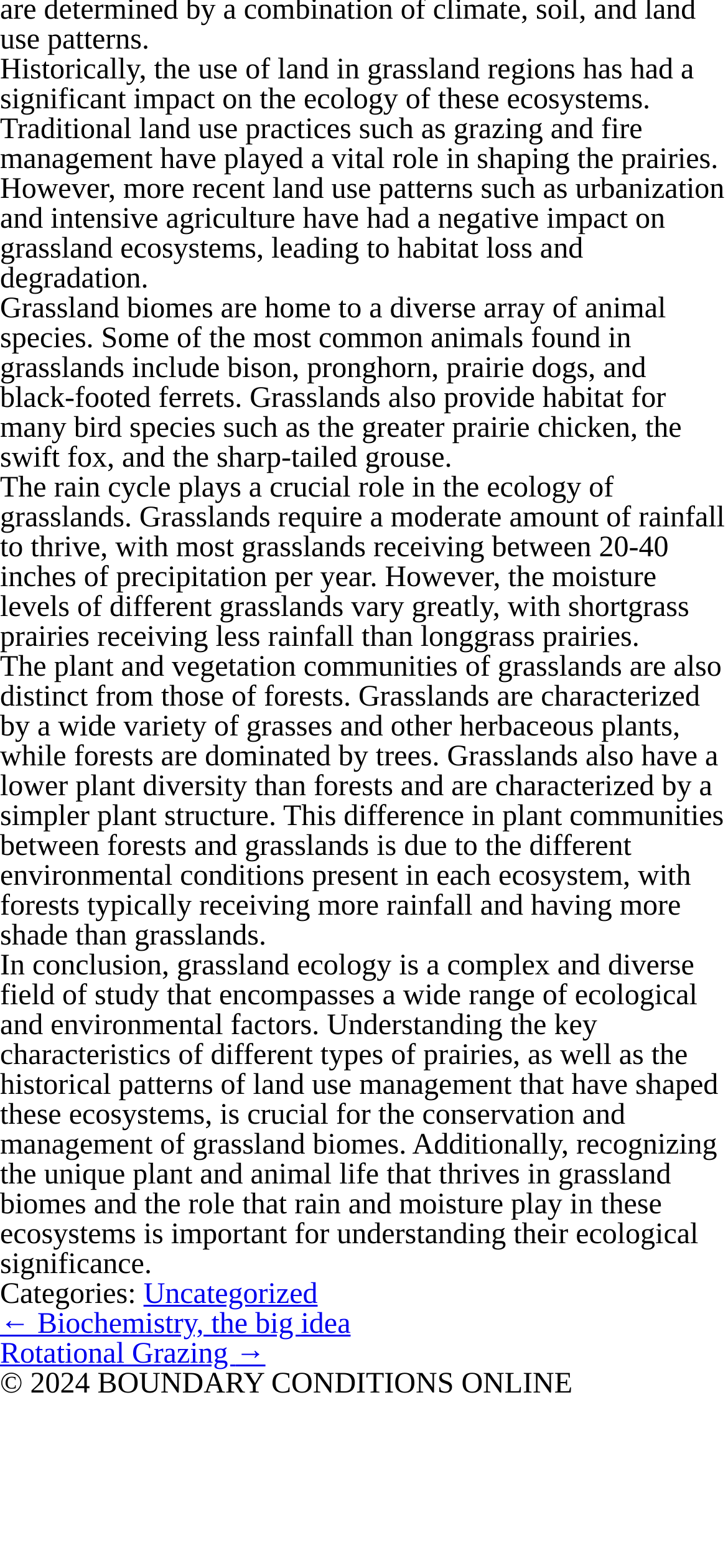Respond with a single word or phrase to the following question: What is the purpose of understanding grassland ecology?

Conservation and management